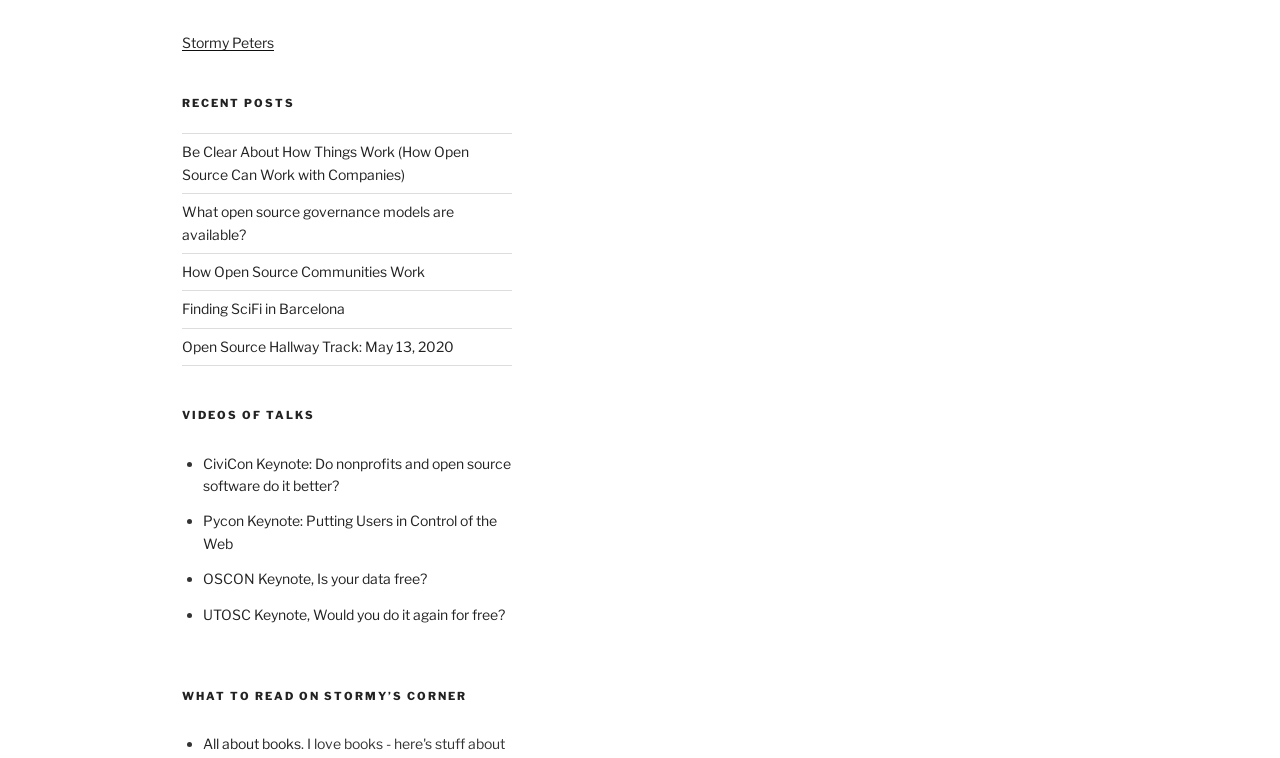What are the categories on the webpage?
Analyze the screenshot and provide a detailed answer to the question.

The webpage has three main categories: 'Recent Posts' which lists several links, 'Videos of Talks' which lists links to talks, and 'What to Read' which lists links to reading materials.